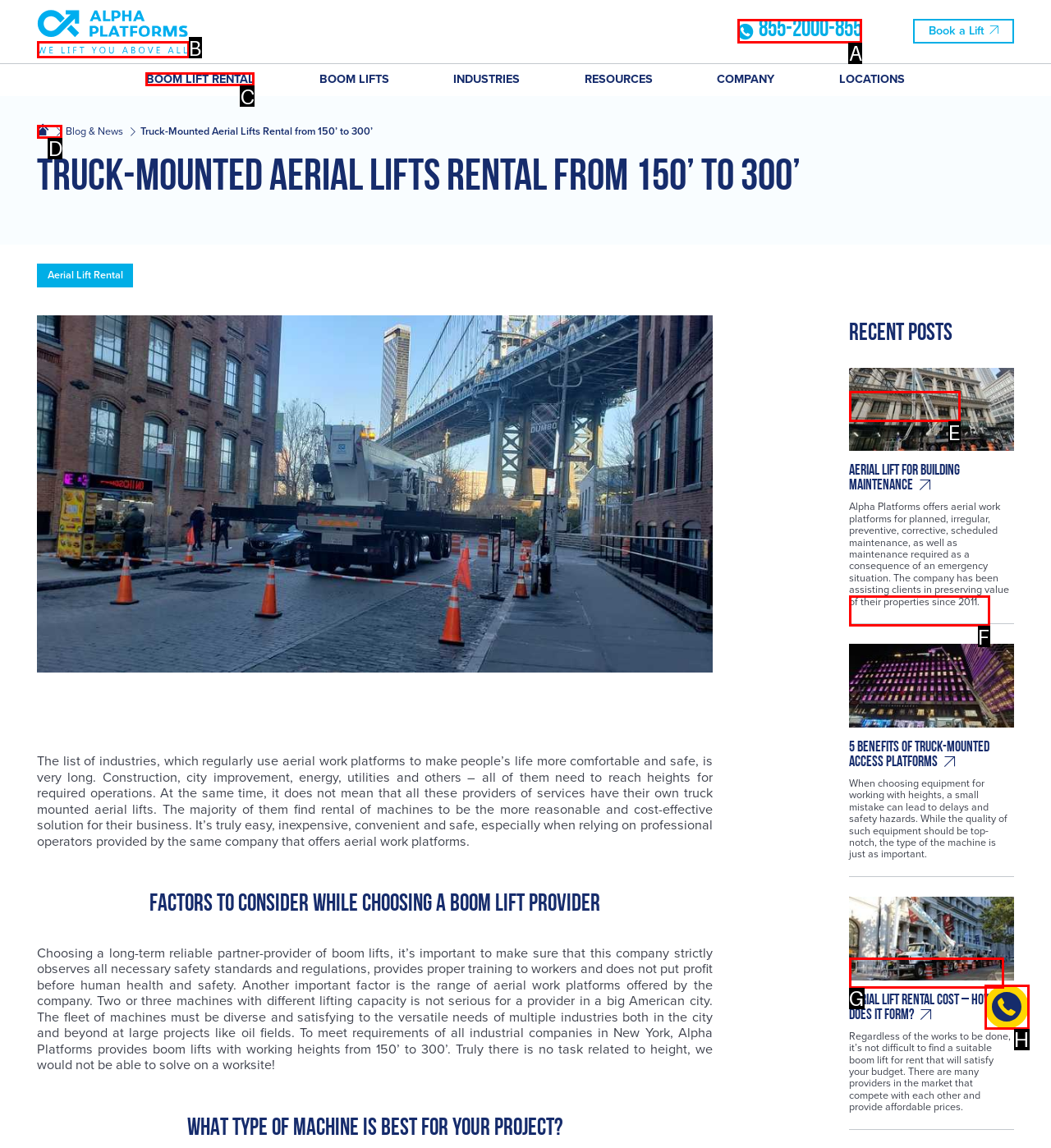Identify the correct UI element to click on to achieve the task: Explore the 'Boom Lift Rental' option. Provide the letter of the appropriate element directly from the available choices.

C